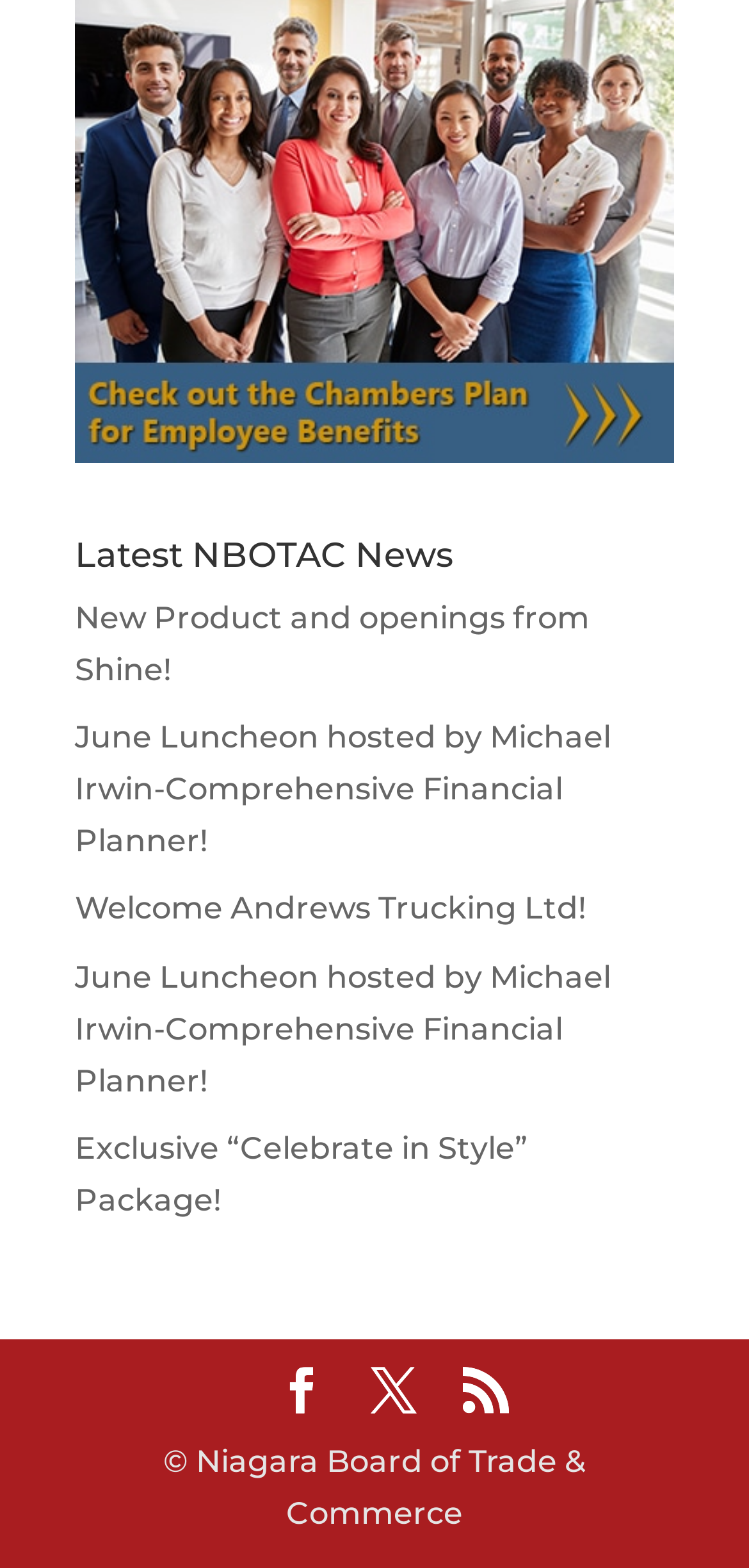Consider the image and give a detailed and elaborate answer to the question: 
What is the symbol on the bottom-right corner of the webpage?

The last element on the webpage is a StaticText with the text '© Niagara Board of Trade & Commerce', which represents the copyright symbol.